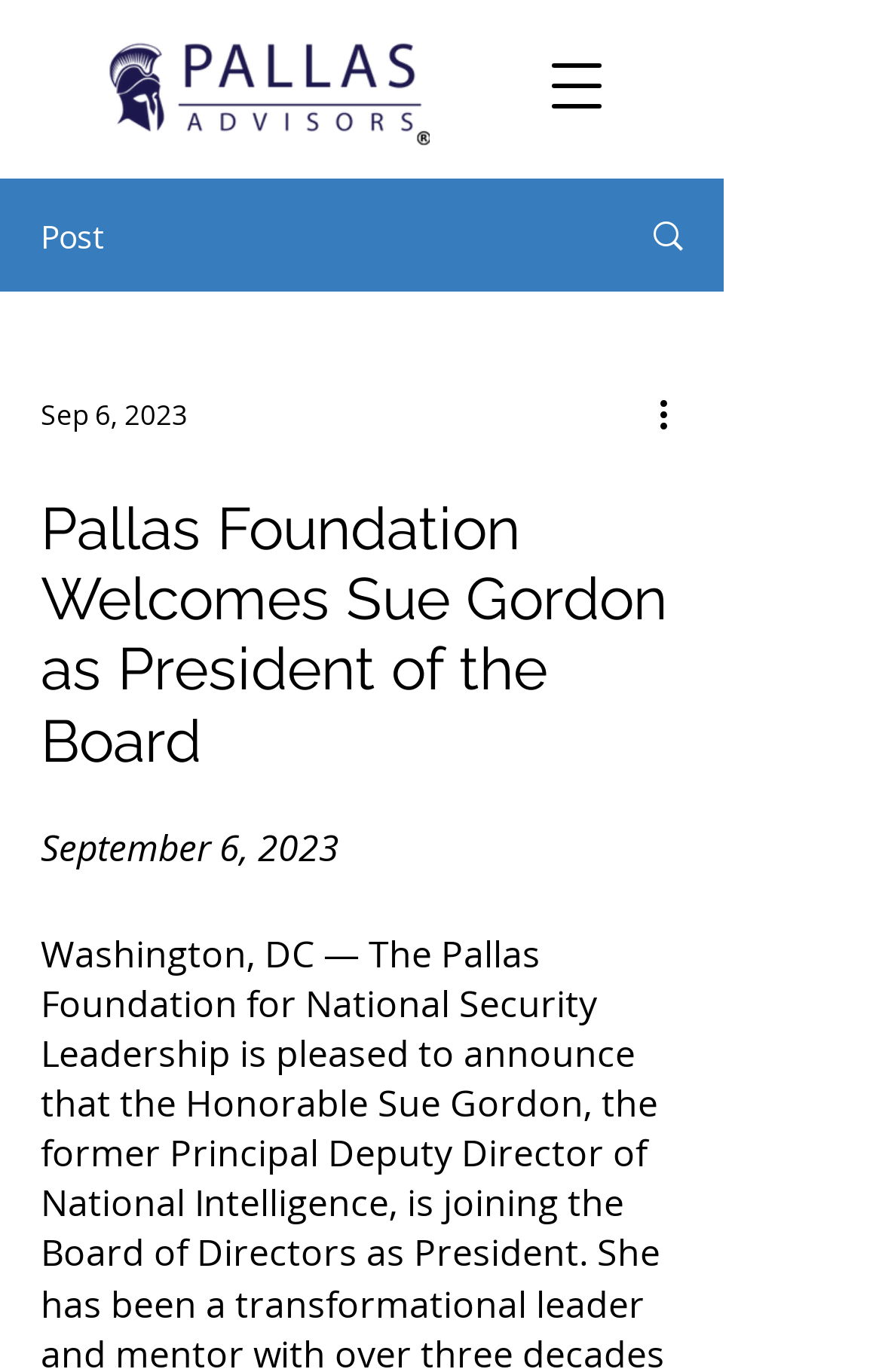Review the image closely and give a comprehensive answer to the question: Who is the new President of the Board?

I inferred that Sue Gordon is the new President of the Board by reading the heading 'Pallas Foundation Welcomes Sue Gordon as President of the Board', which suggests that Sue Gordon has taken on this new role.